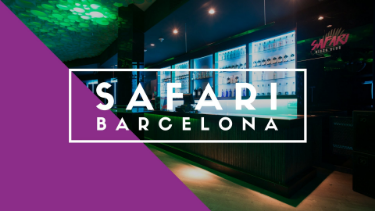What is the name of the nightclub featured in the image?
Please use the image to provide a one-word or short phrase answer.

Safari Barcelona